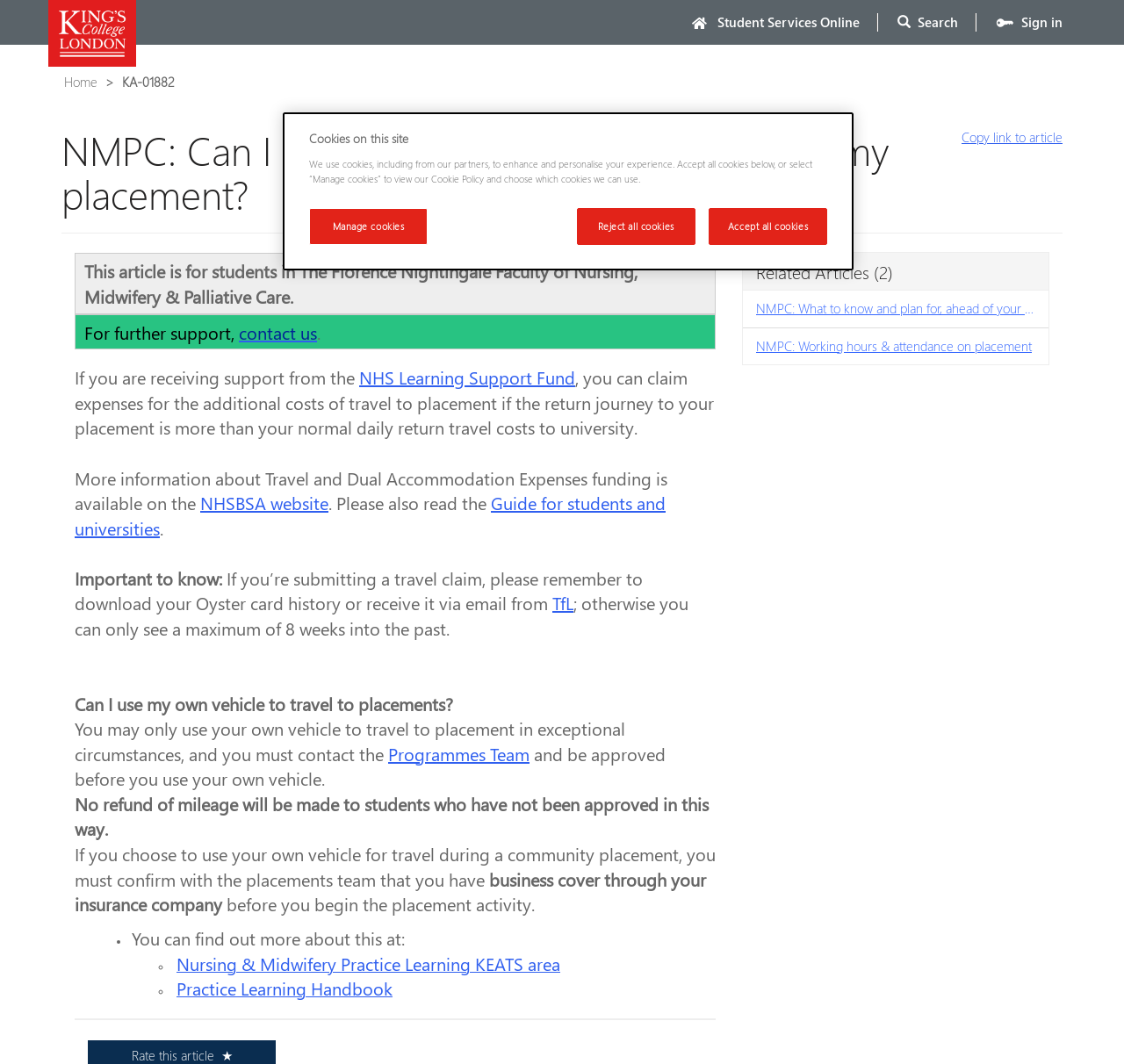What is the purpose of contacting the Programmes Team?
Can you provide a detailed and comprehensive answer to the question?

The article states that students must contact the Programmes Team and get approval before using their own vehicle for travel to placement, which is why I answered this question.